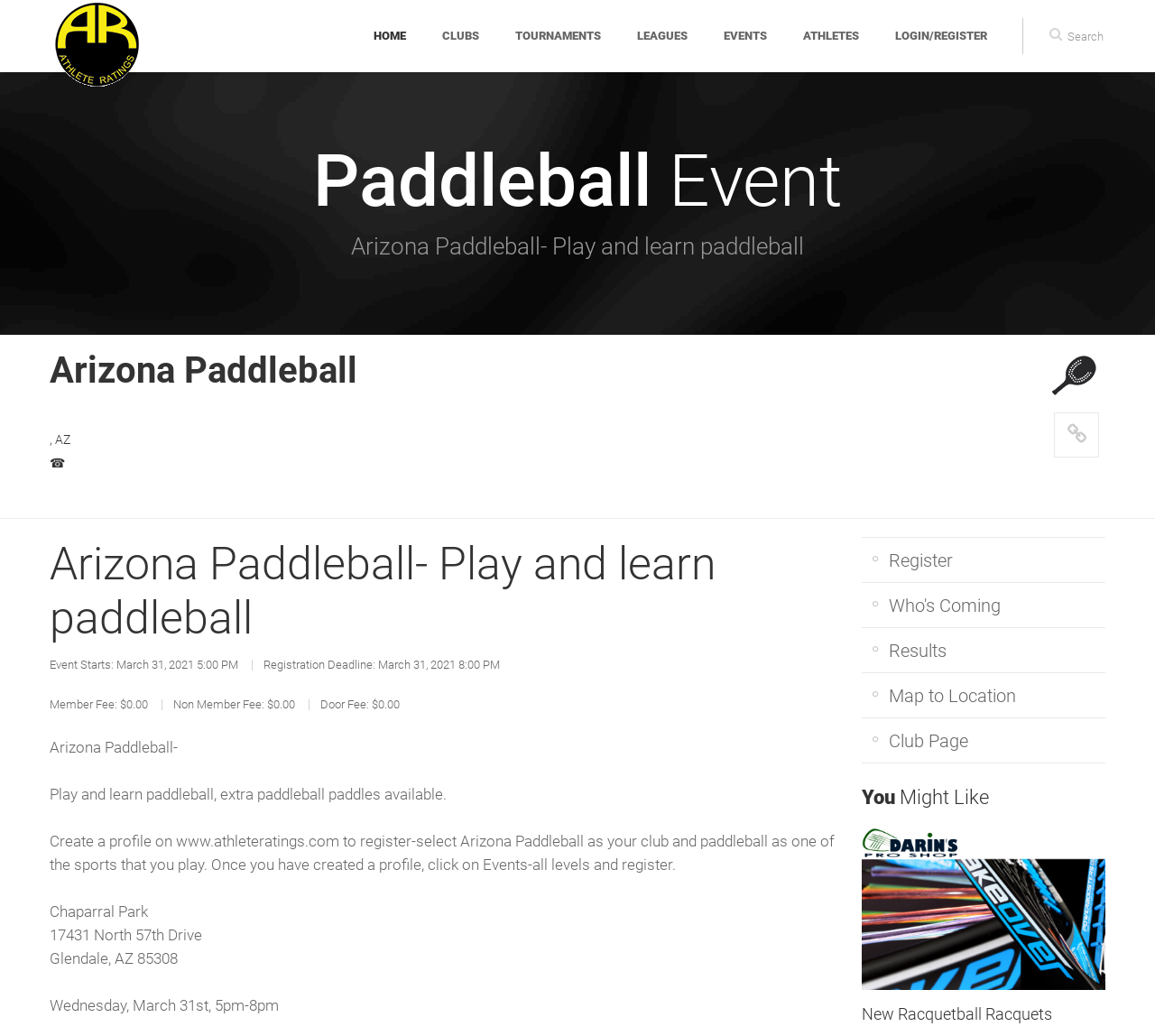Extract the bounding box for the UI element that matches this description: "Tennis".

[0.215, 0.932, 0.283, 0.967]